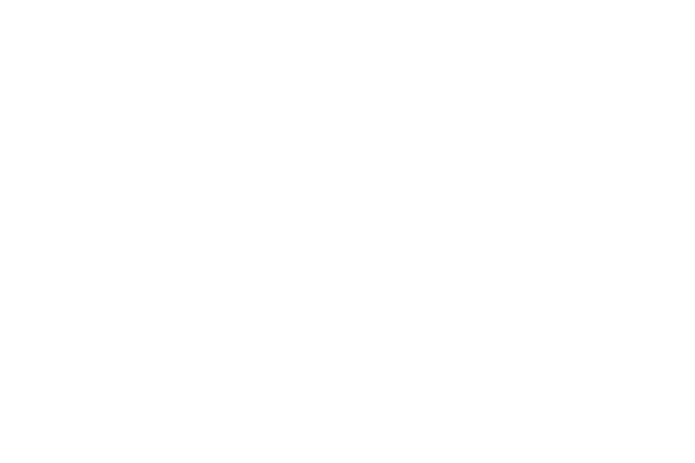Answer briefly with one word or phrase:
What types of fishing experiences are offered?

Comfort and shore fishing